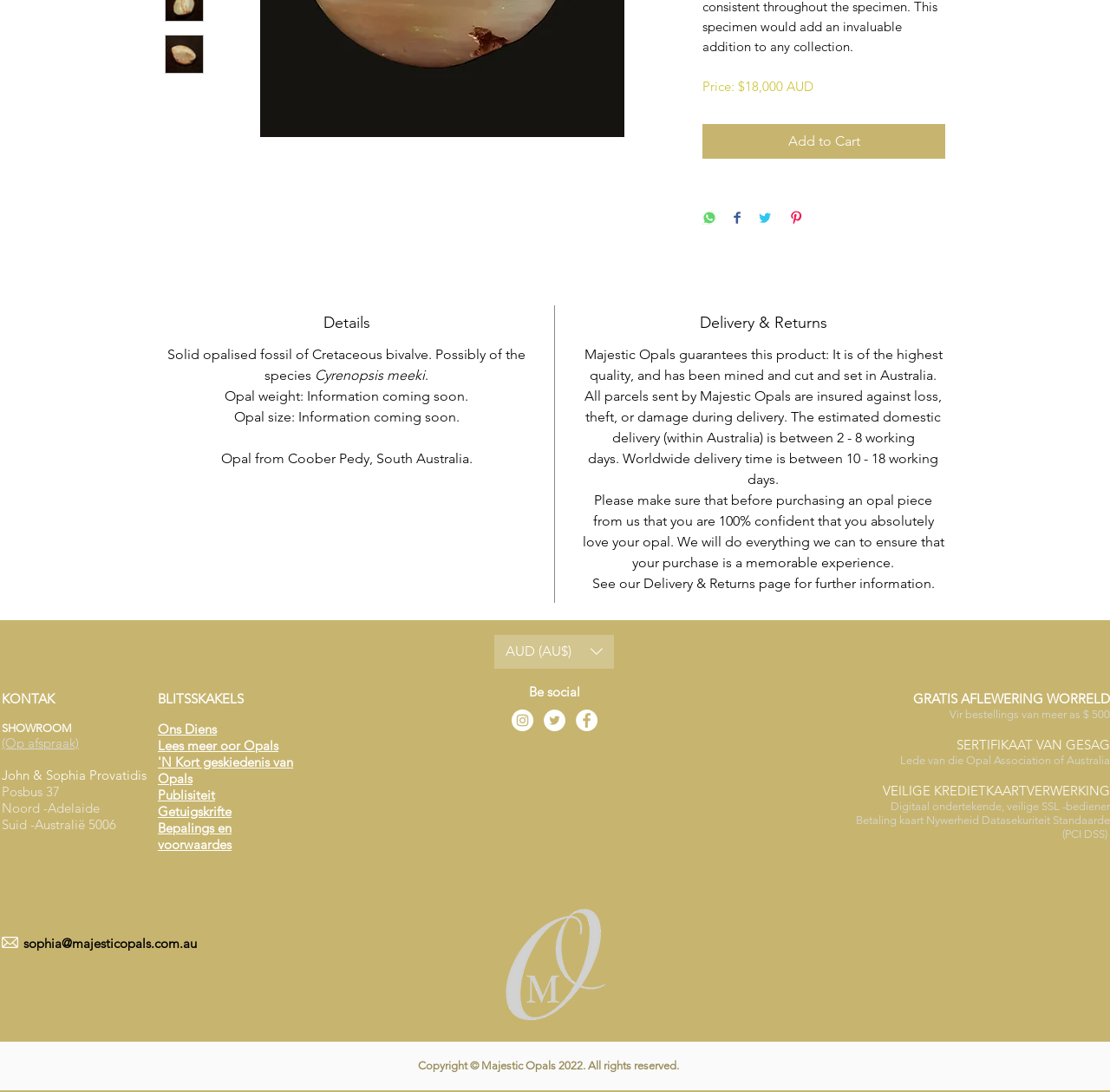Identify the bounding box coordinates for the UI element mentioned here: "Lees meer oor Opals". Provide the coordinates as four float values between 0 and 1, i.e., [left, top, right, bottom].

[0.142, 0.676, 0.251, 0.69]